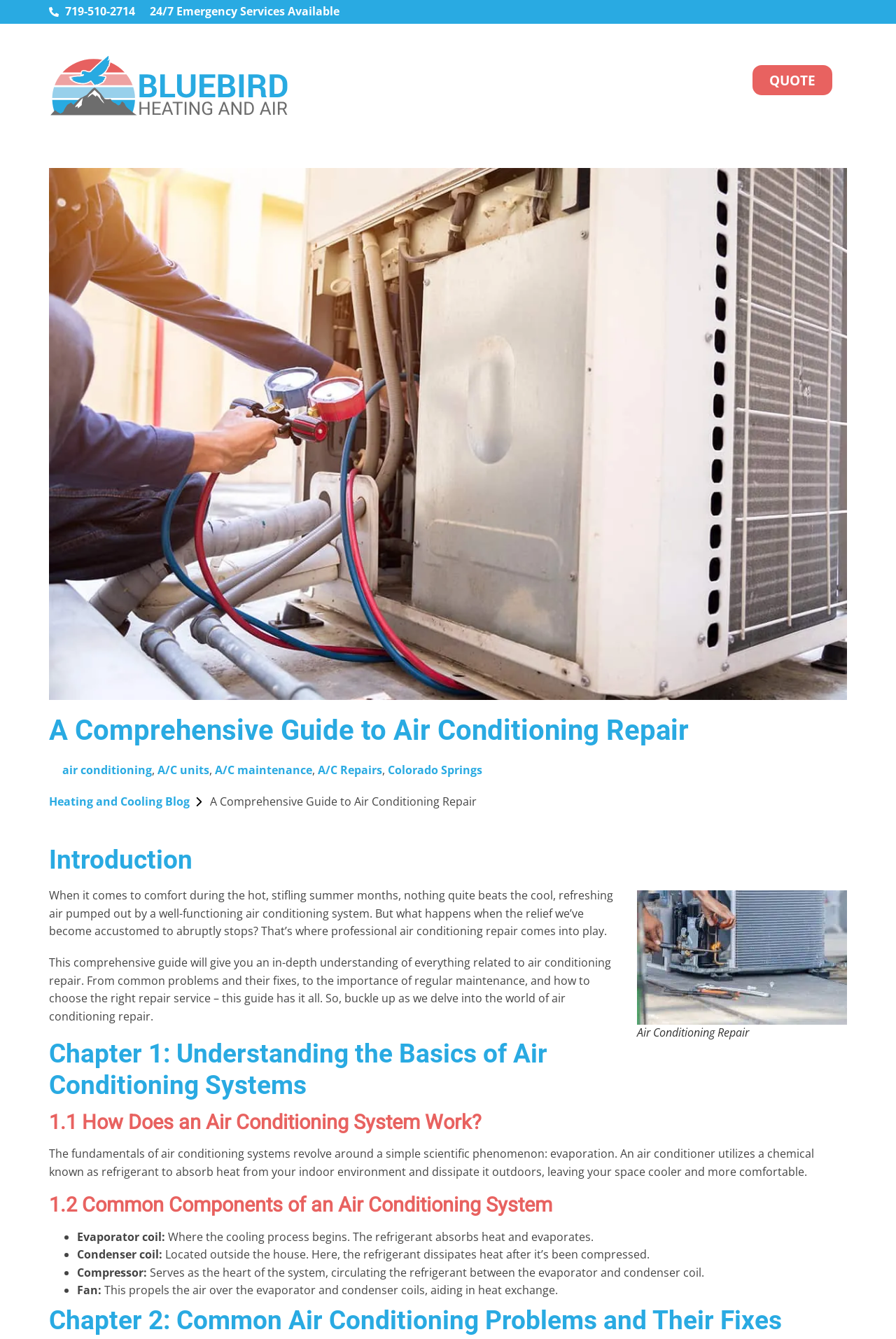Kindly determine the bounding box coordinates for the area that needs to be clicked to execute this instruction: "Get a quote".

[0.838, 0.048, 0.931, 0.072]